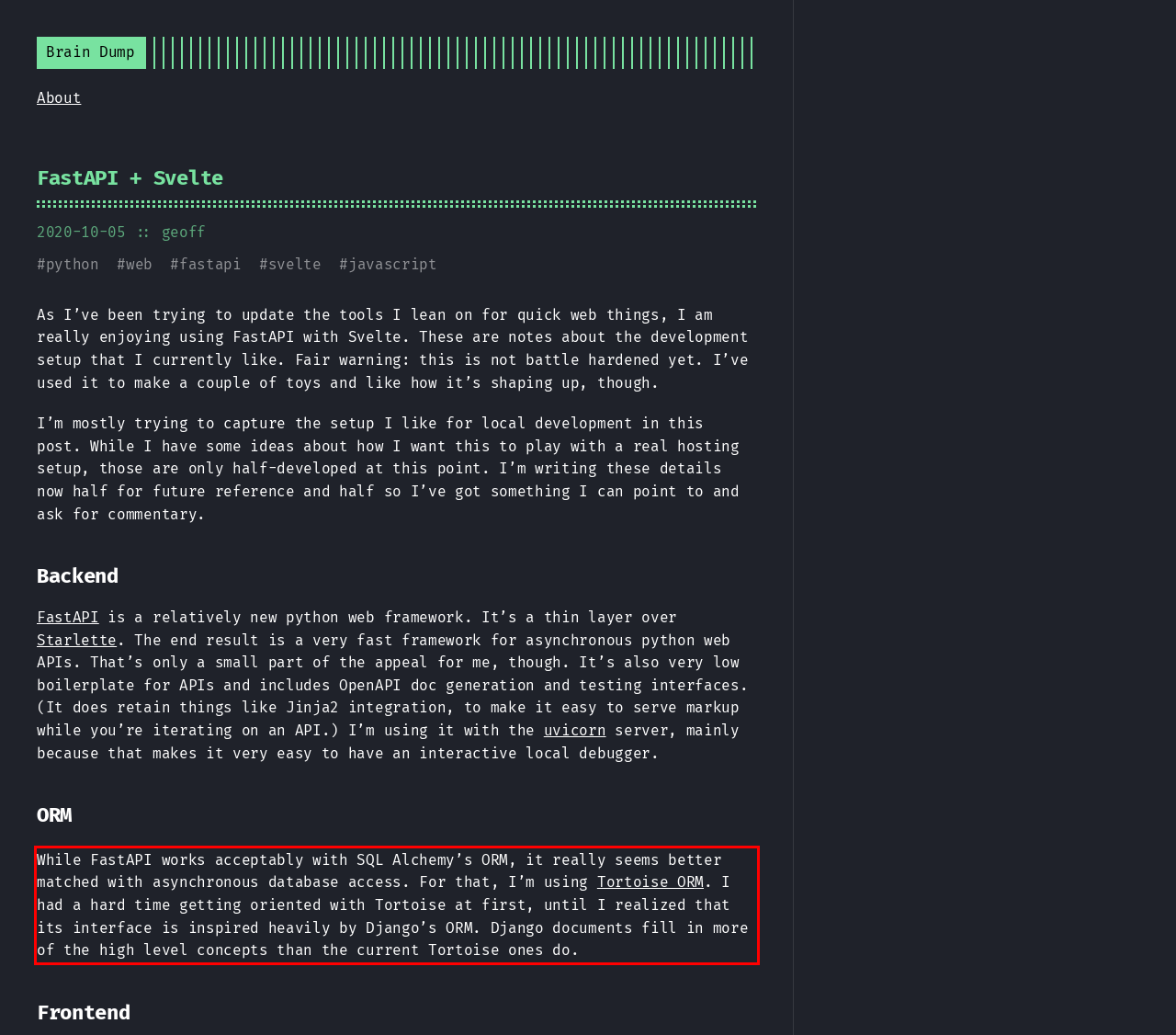Please perform OCR on the UI element surrounded by the red bounding box in the given webpage screenshot and extract its text content.

While FastAPI works acceptably with SQL Alchemy’s ORM, it really seems better matched with asynchronous database access. For that, I’m using Tortoise ORM. I had a hard time getting oriented with Tortoise at first, until I realized that its interface is inspired heavily by Django’s ORM. Django documents fill in more of the high level concepts than the current Tortoise ones do.